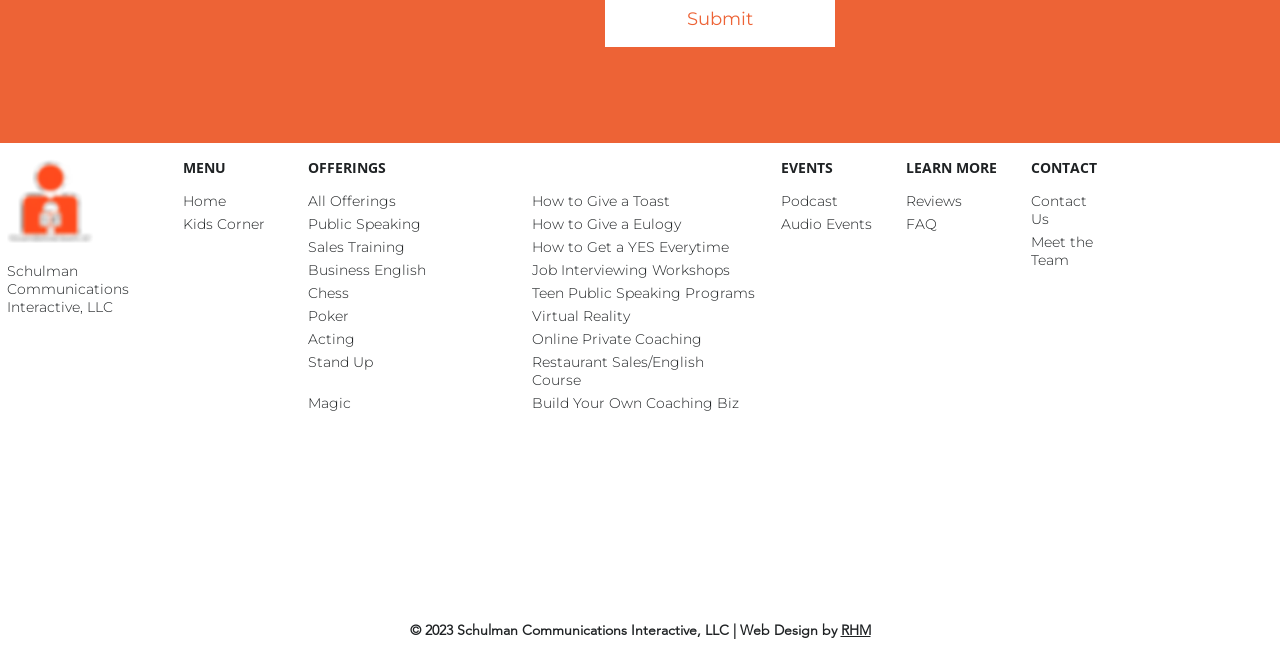What is the company name at the top left?
Kindly answer the question with as much detail as you can.

I found the company name by looking at the StaticText element with the bounding box coordinates [0.006, 0.402, 0.101, 0.485]. The text content of this element is 'Schulman Communications Interactive, LLC'.